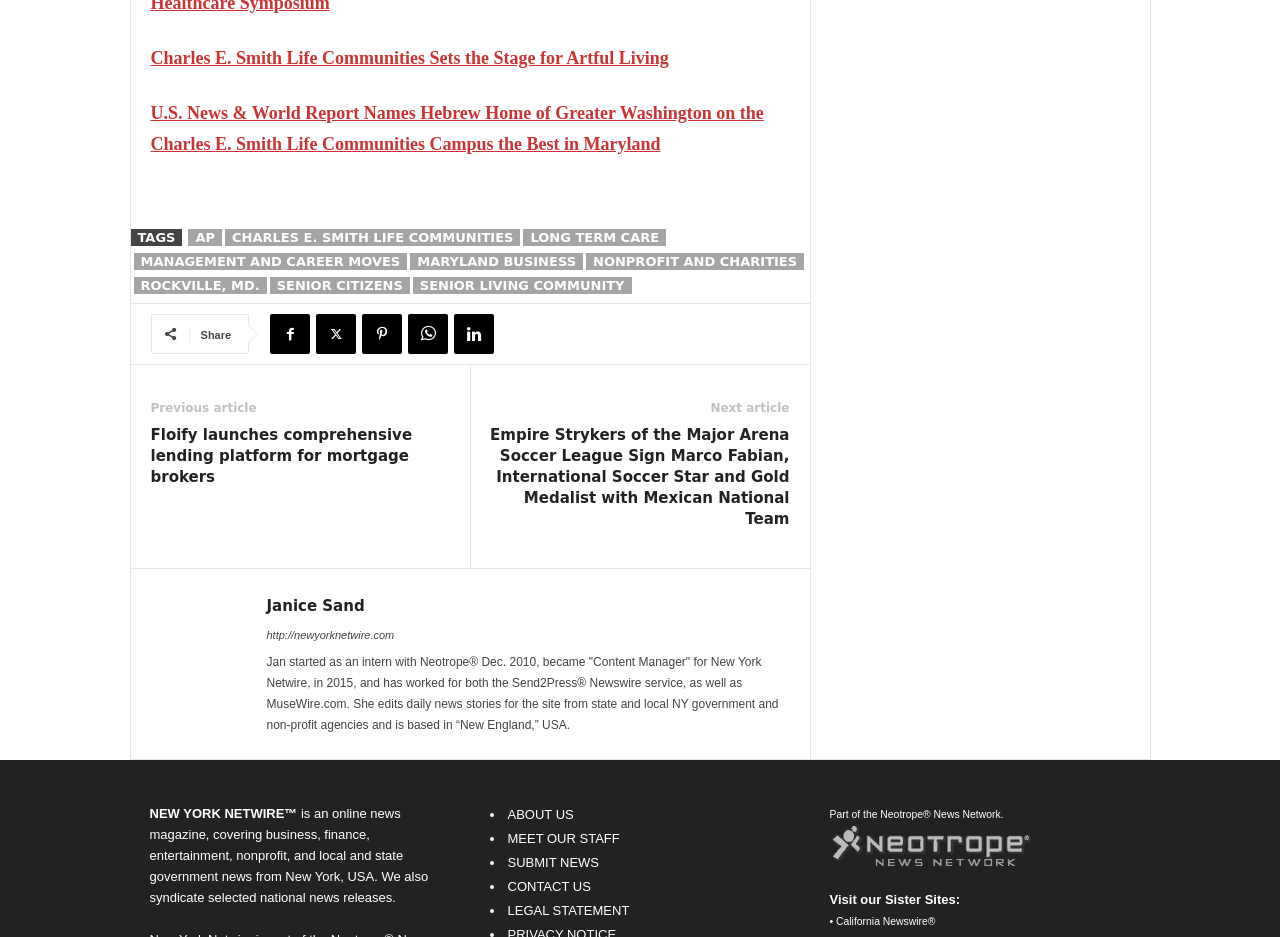Find the bounding box coordinates of the element you need to click on to perform this action: 'view 'NEW POSTS''. The coordinates should be represented by four float values between 0 and 1, in the format [left, top, right, bottom].

None